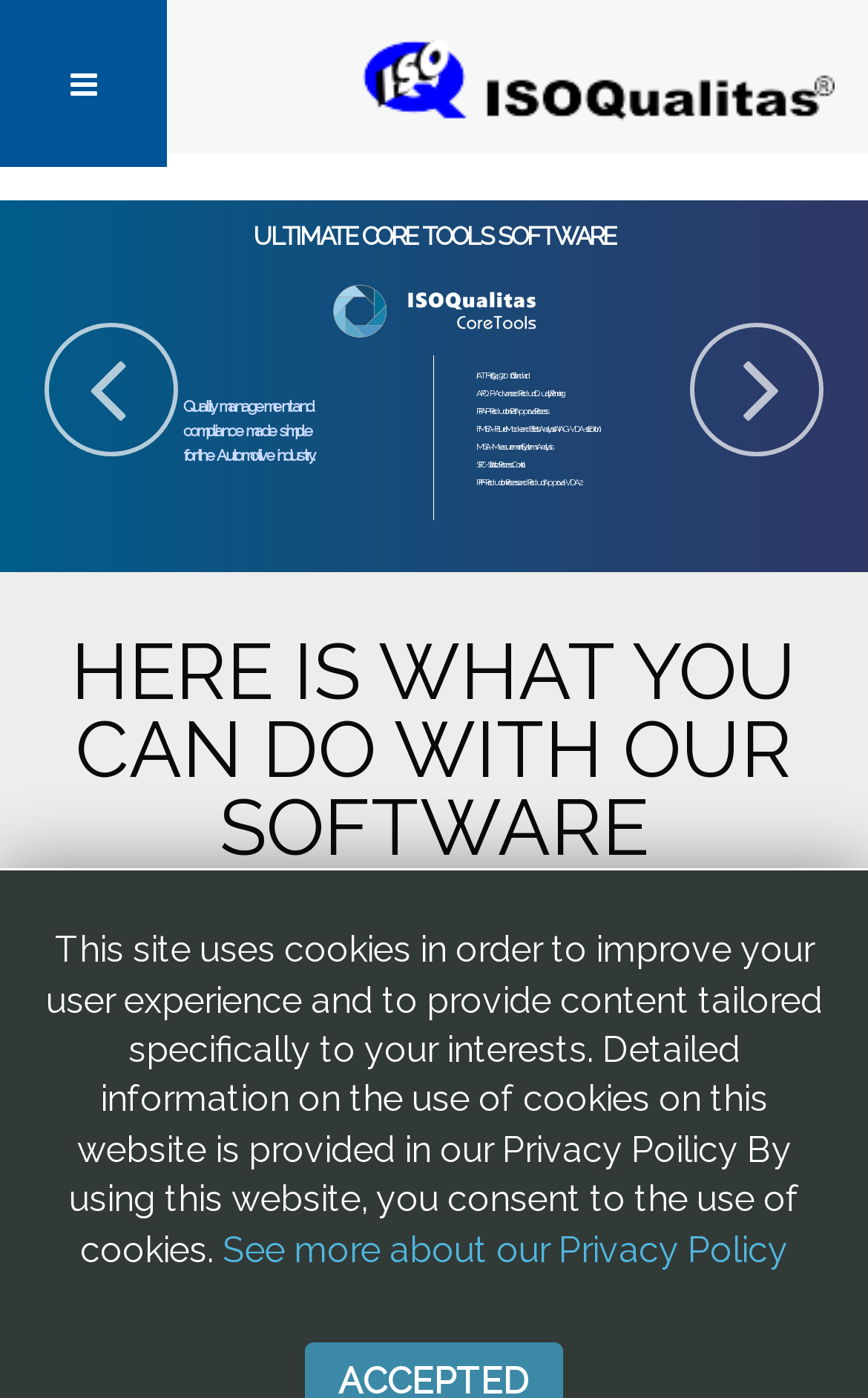What is the purpose of the 'Setup a Demo Today' link?
Answer the question with a detailed and thorough explanation.

The purpose of the 'Setup a Demo Today' link is to allow users to schedule a demo of the company's software, which is likely a call to action to encourage users to try out the product.